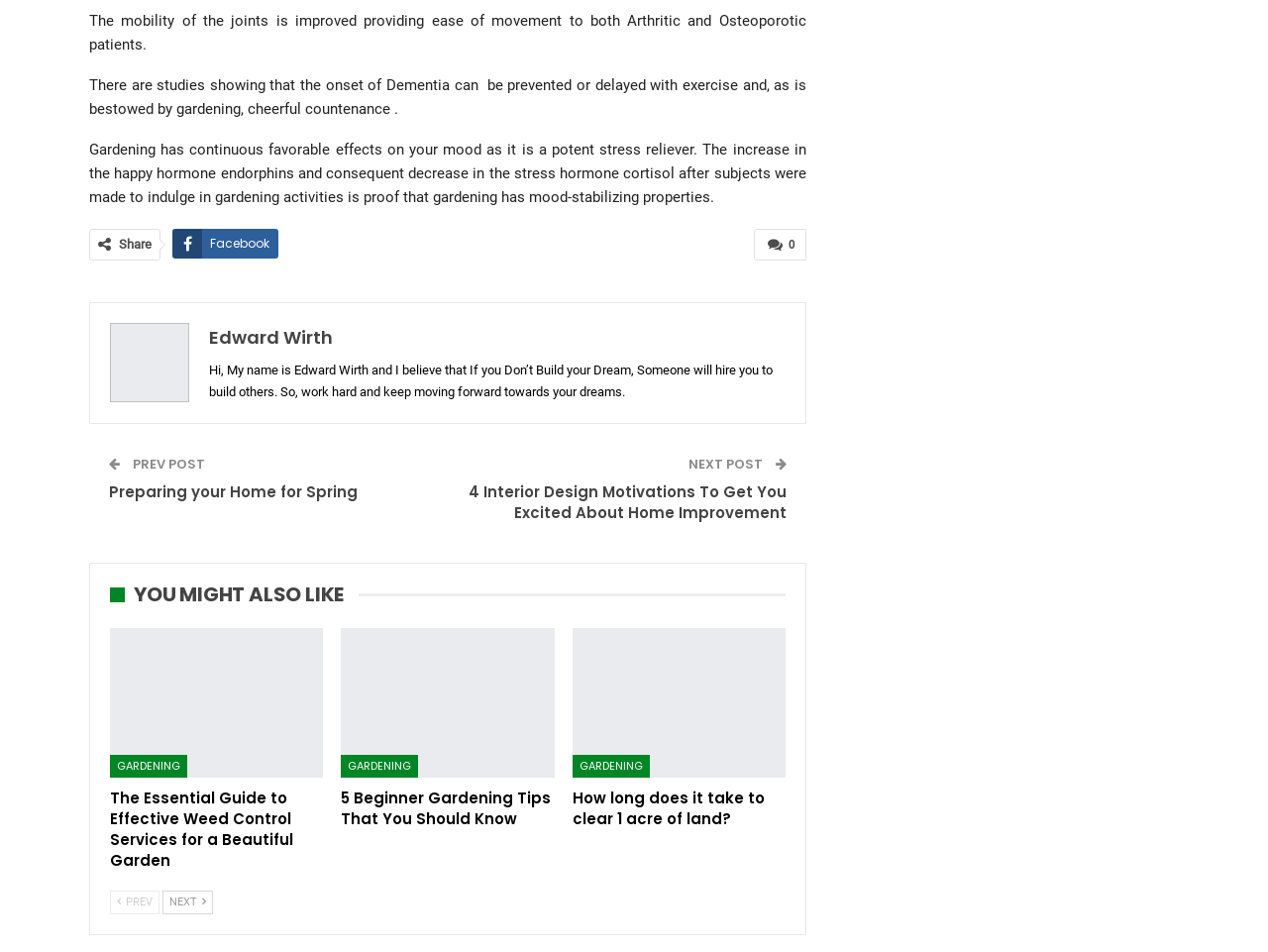Ascertain the bounding box coordinates for the UI element detailed here: "You might also like". The coordinates should be provided as [left, top, right, bottom] with each value being a float between 0 and 1.

[0.006, 0.327, 0.107, 0.344]